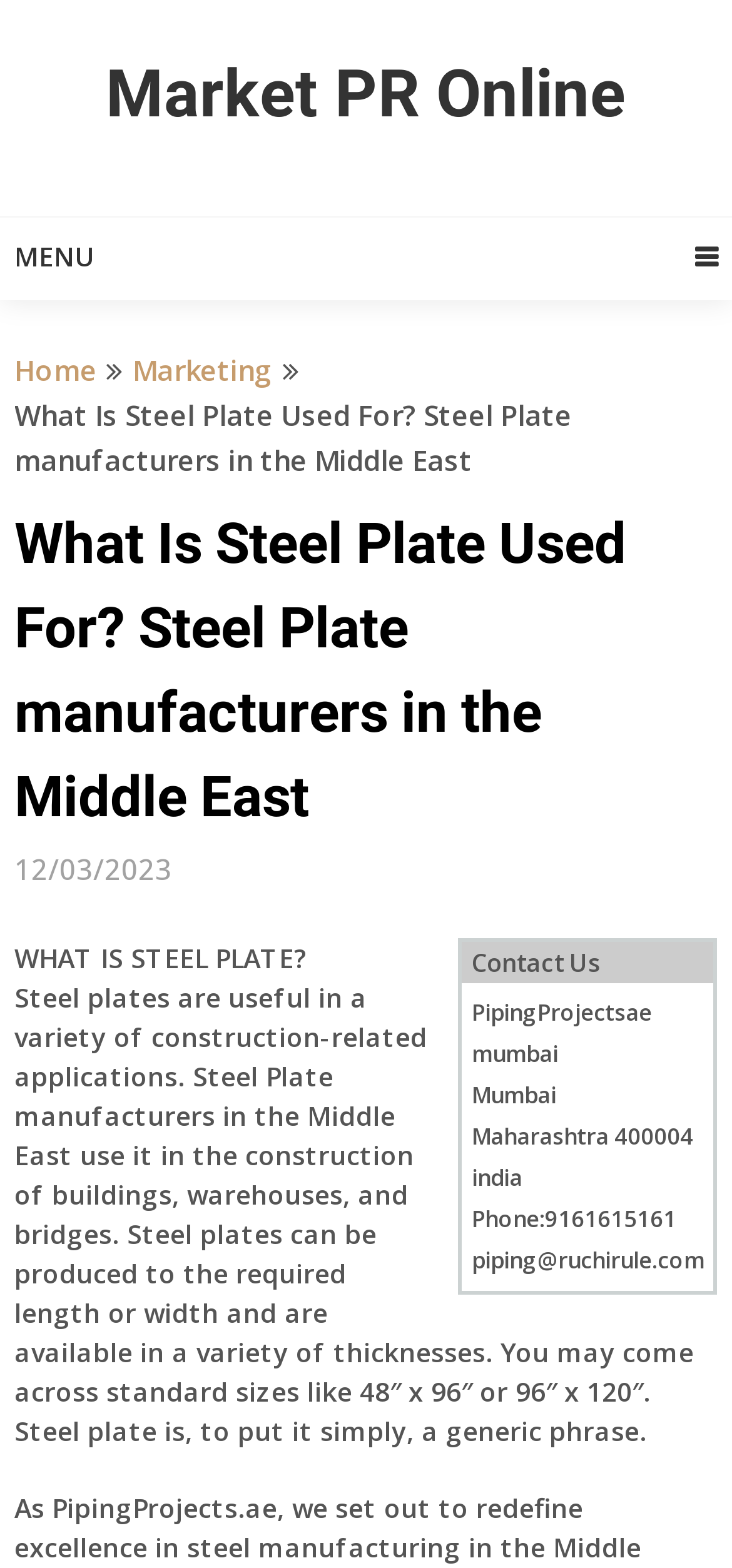Look at the image and give a detailed response to the following question: What is the company name mentioned on the webpage?

The company name is mentioned in the footer section of the webpage, along with the address and contact information.